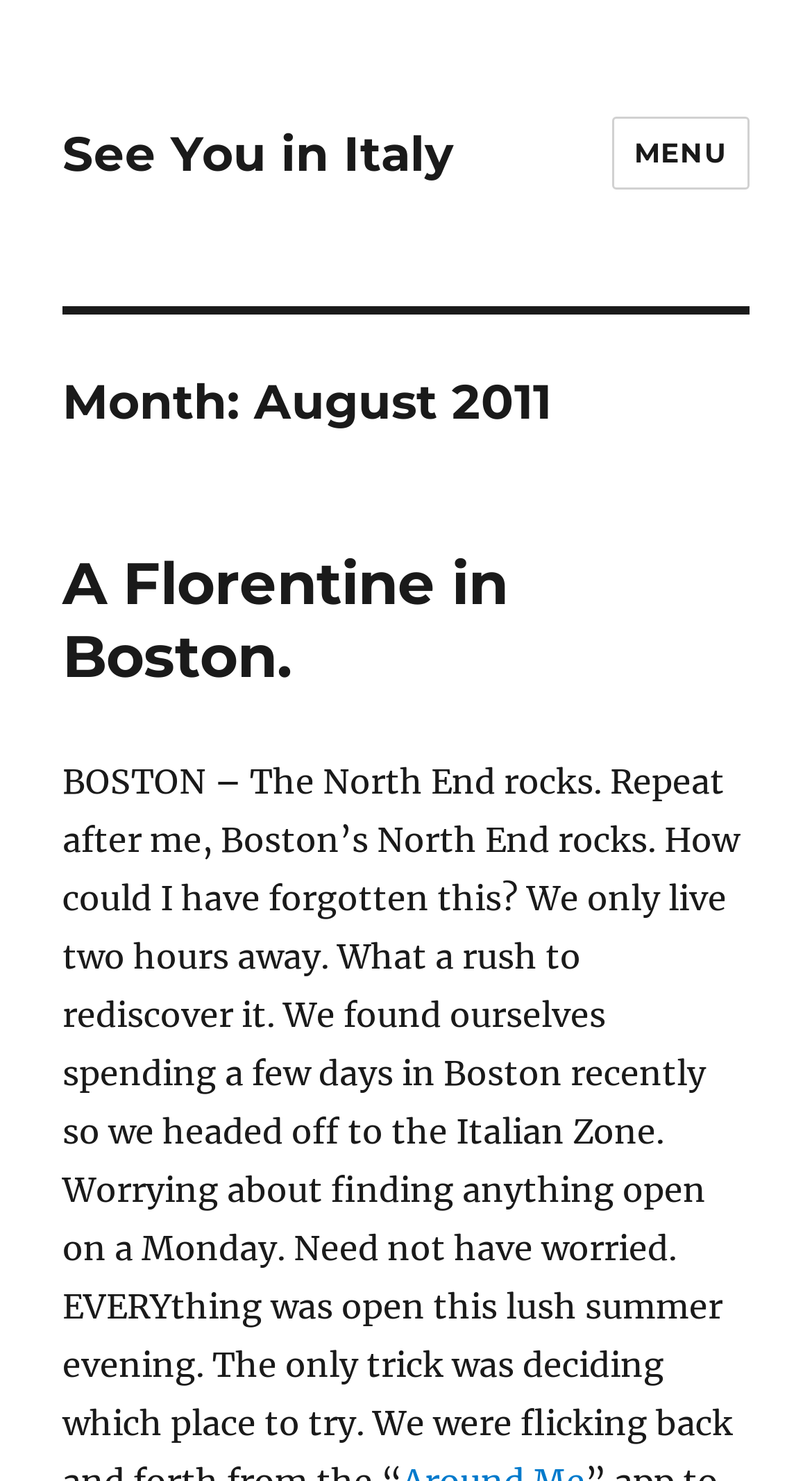How many navigation sections are there?
Respond to the question with a well-detailed and thorough answer.

The webpage has a button labeled 'MENU' which controls two navigation sections: 'site-navigation' and 'social-navigation'. This suggests that there are two navigation sections on the page.